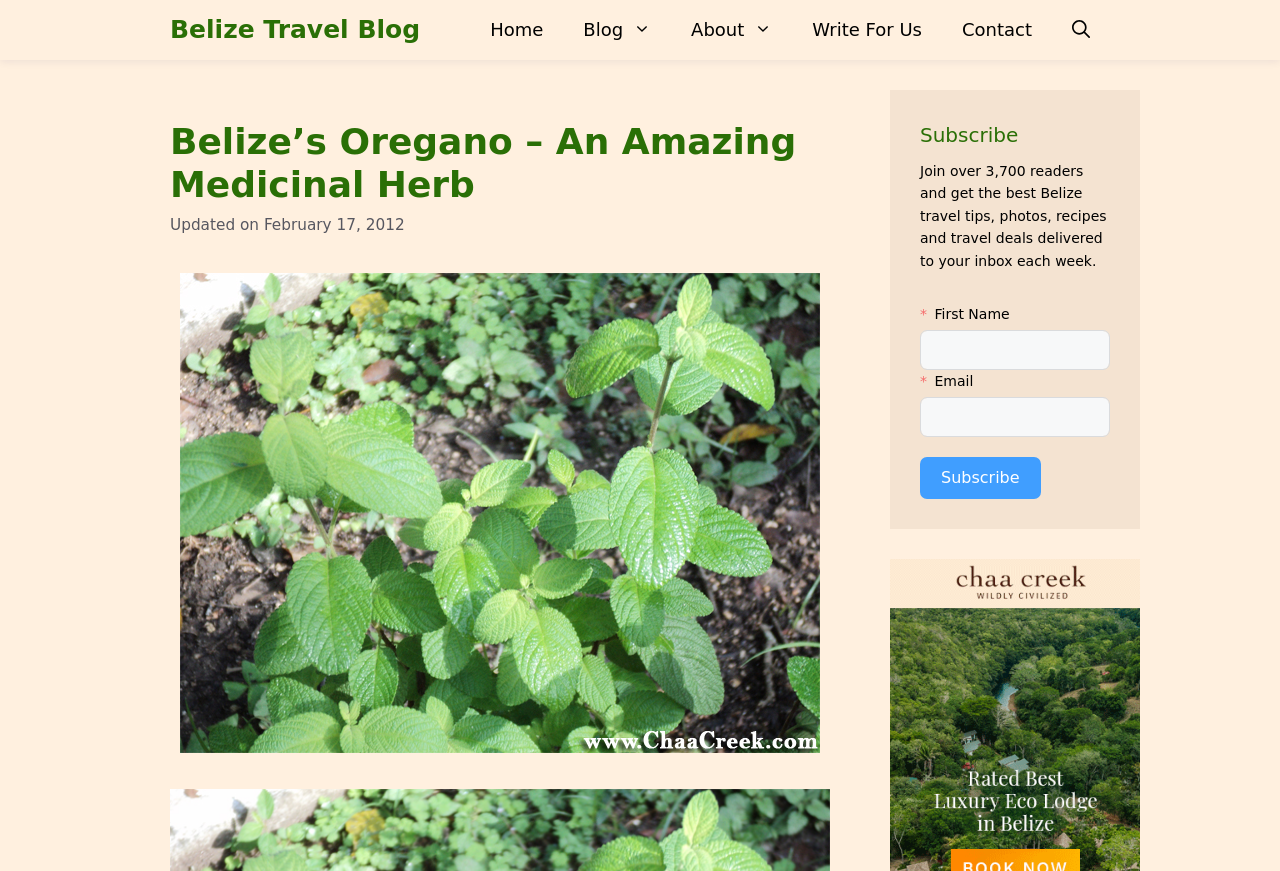Based on the element description Belize Travel Blog, identify the bounding box of the UI element in the given webpage screenshot. The coordinates should be in the format (top-left x, top-left y, bottom-right x, bottom-right y) and must be between 0 and 1.

[0.133, 0.0, 0.328, 0.069]